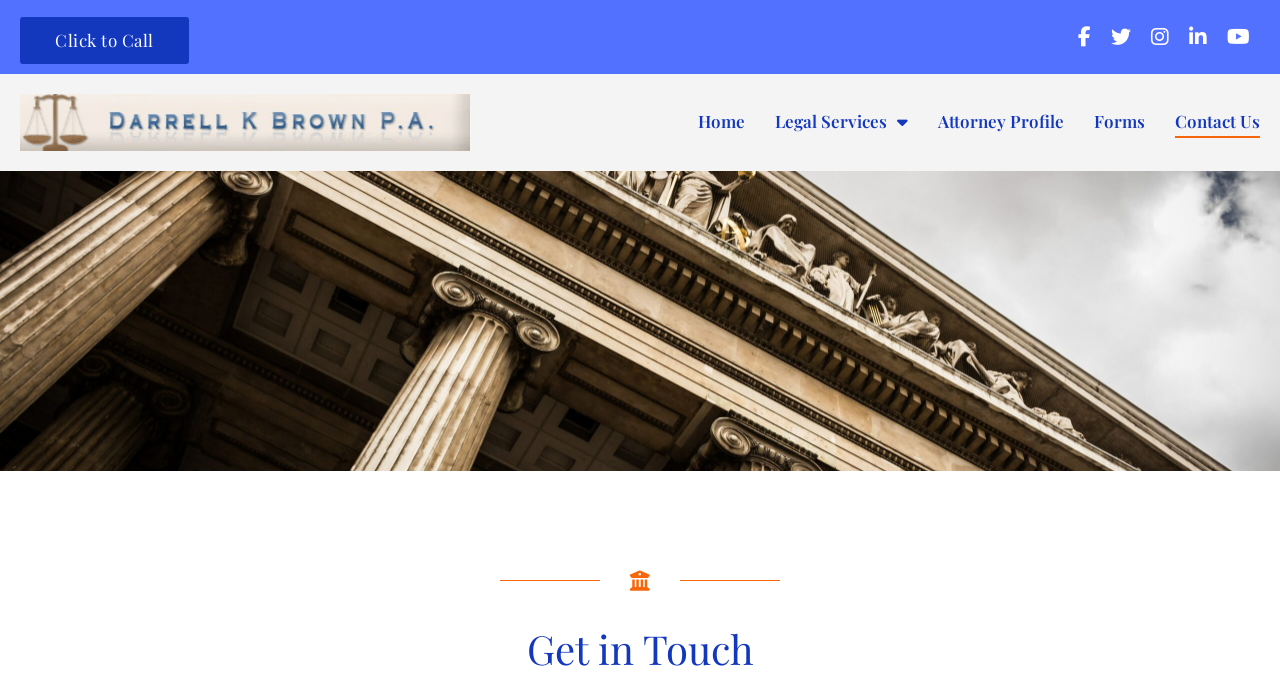How many main menu items are there?
Identify the answer in the screenshot and reply with a single word or phrase.

Five